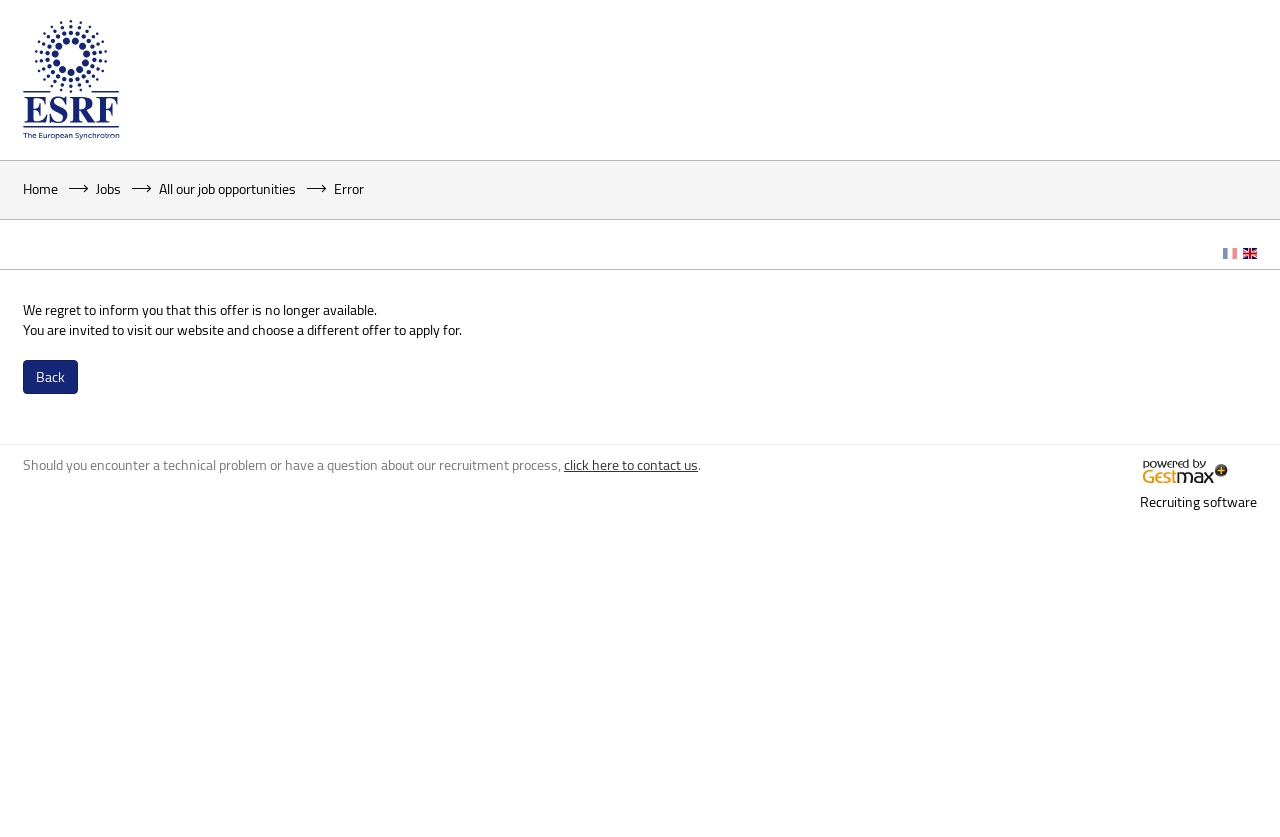For the element described, predict the bounding box coordinates as (top-left x, top-left y, bottom-right x, bottom-right y). All values should be between 0 and 1. Element description: click here to contact us

[0.441, 0.544, 0.545, 0.566]